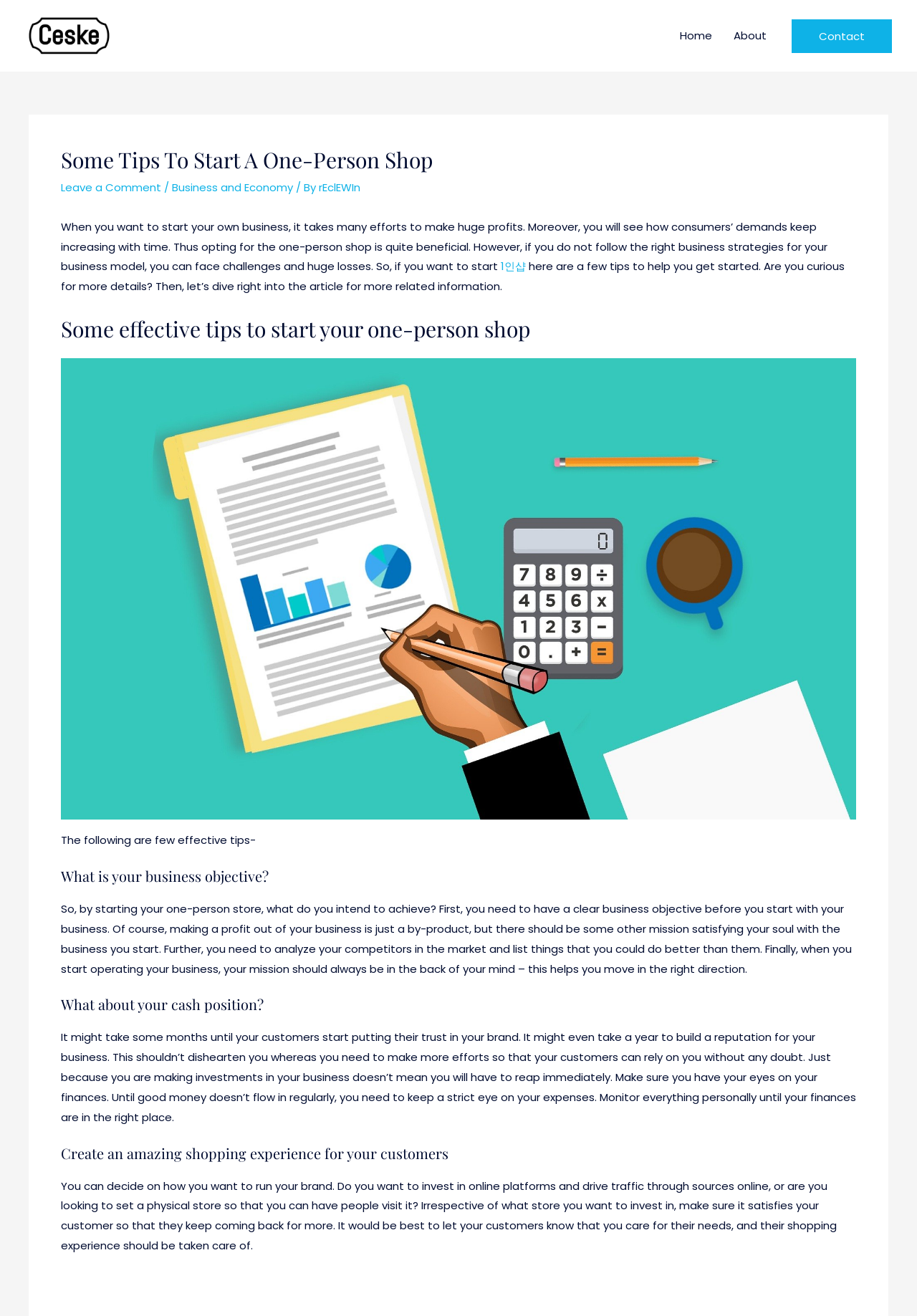Please analyze the image and give a detailed answer to the question:
What is the purpose of setting a business objective?

According to the webpage, setting a business objective is important because it helps to clarify what the business intends to achieve, and it should be a mission that satisfies the soul, not just making a profit. This objective should guide the business's direction and decisions.